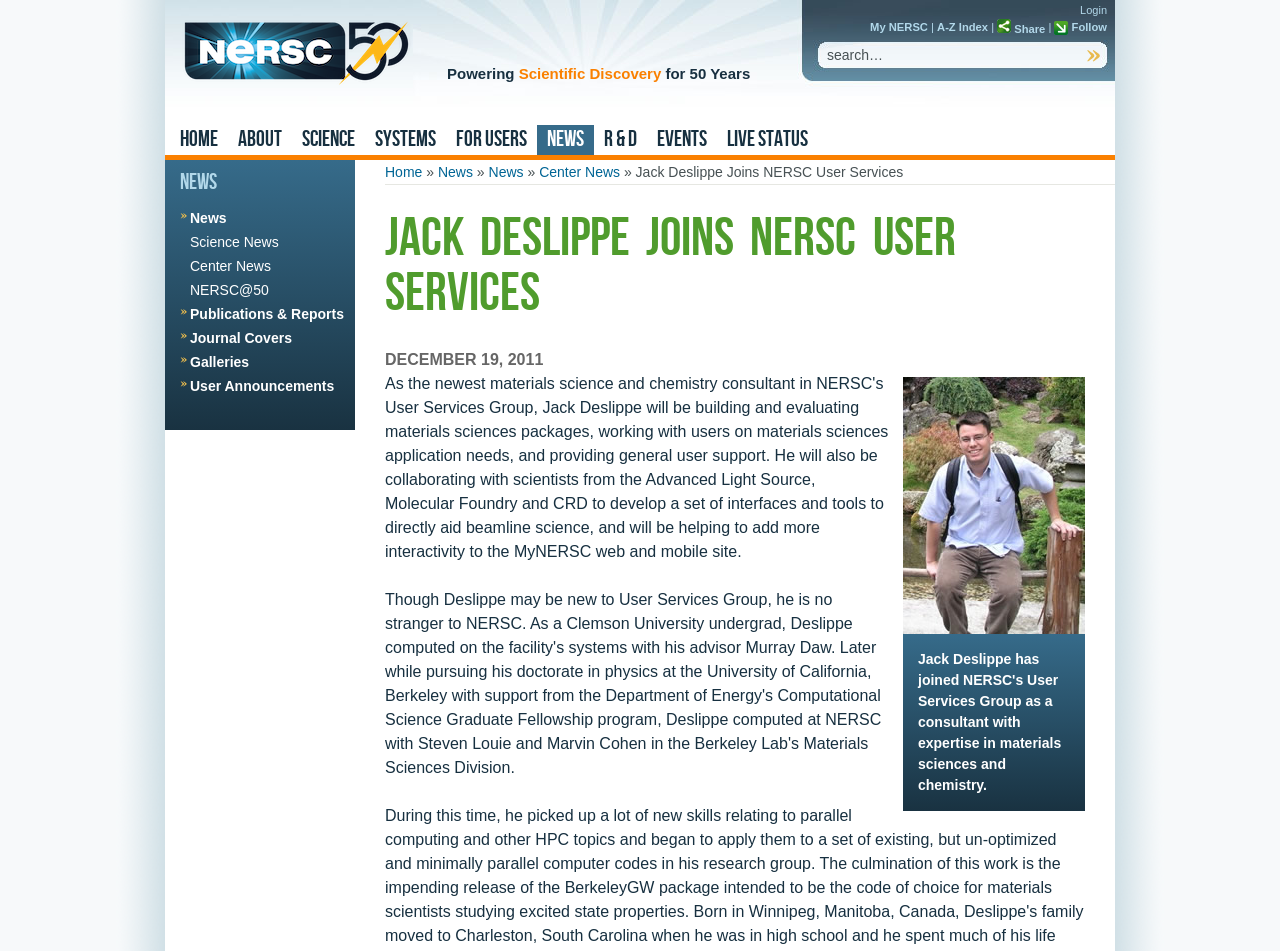Please find and provide the title of the webpage.

Jack Deslippe Joins NERSC User Services